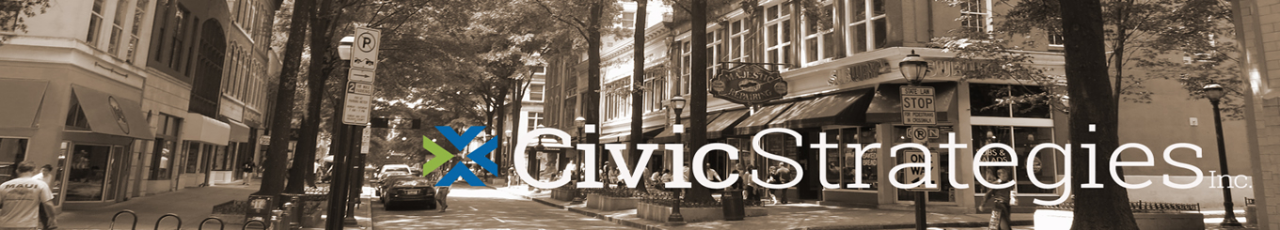Based on the image, provide a detailed and complete answer to the question: 
What colors are incorporated in the logo of Civic Strategies, Inc.?

The logo of Civic Strategies, Inc. prominently displayed in the foreground incorporates green and blue colors, which emphasizes a modern and strategic approach to civic engagement, aligning with the company's mission of enhancing public spaces and improving city life.